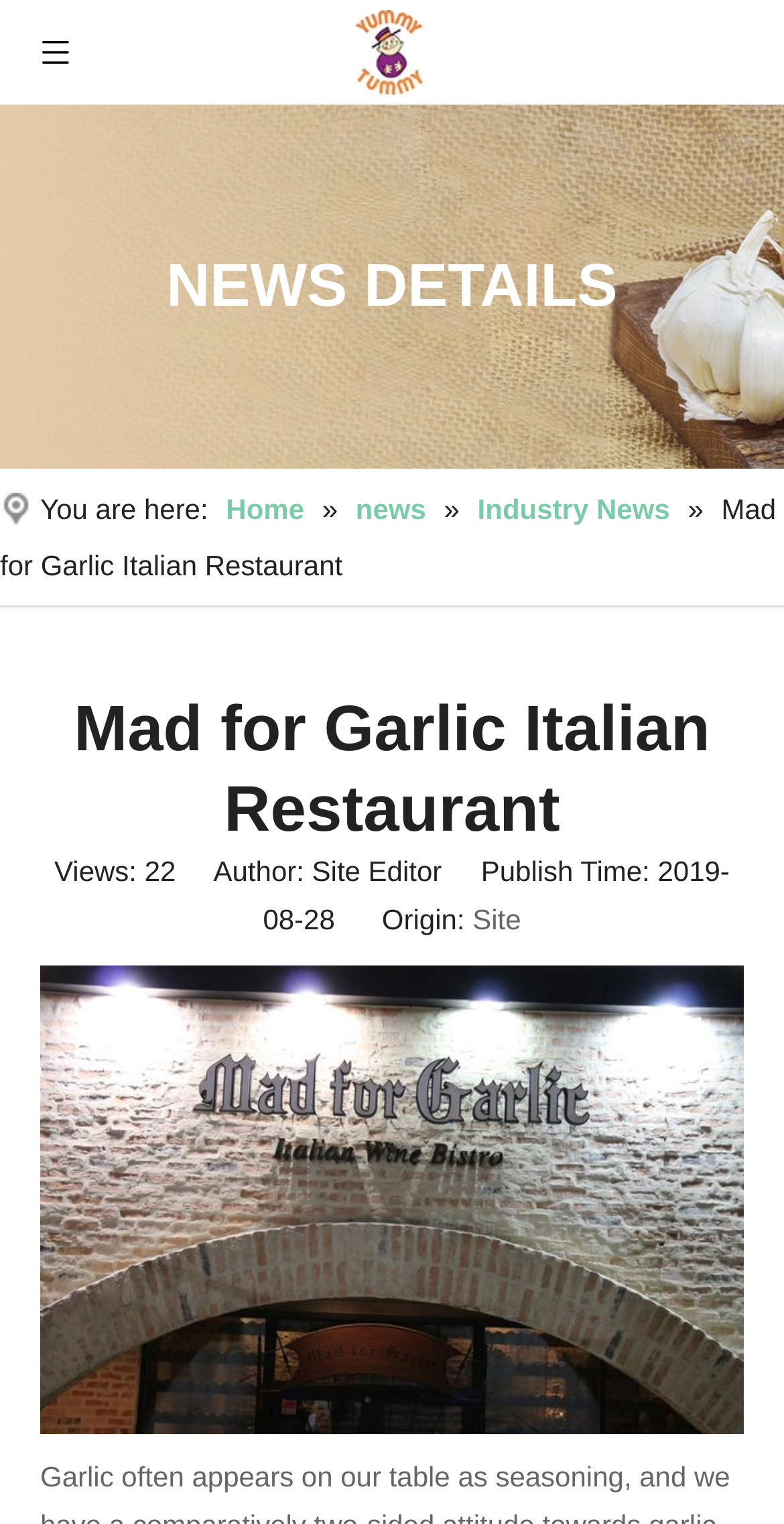Provide the bounding box coordinates for the UI element that is described by this text: "Industry News". The coordinates should be in the form of four float numbers between 0 and 1: [left, top, right, bottom].

[0.609, 0.323, 0.864, 0.344]